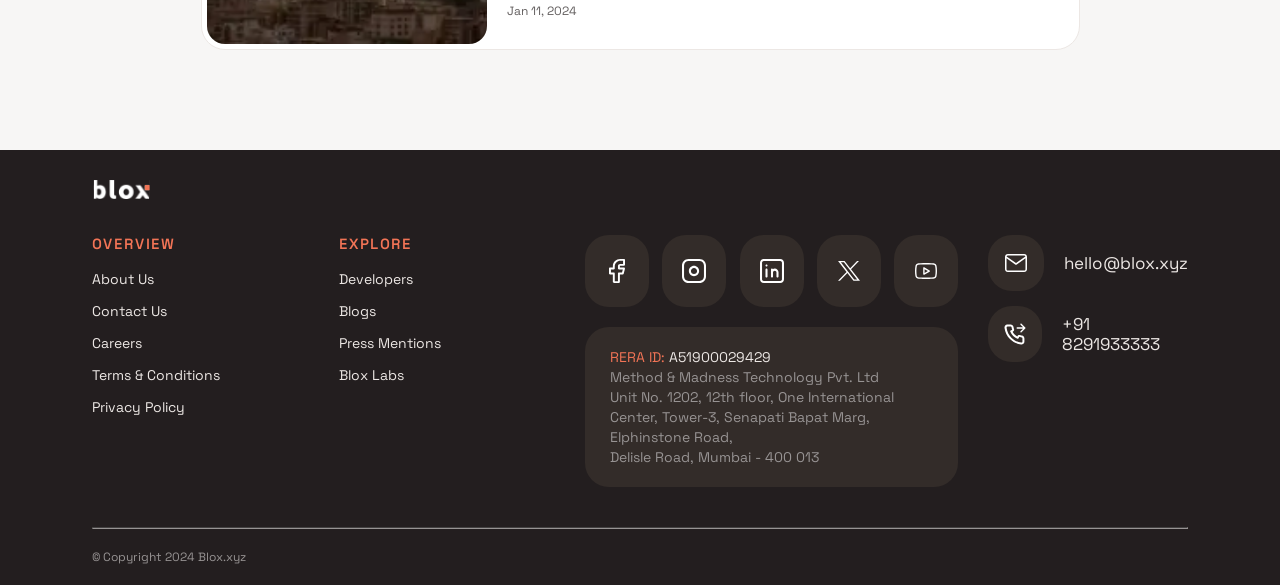Please identify the bounding box coordinates for the region that you need to click to follow this instruction: "Click on About Us".

[0.072, 0.45, 0.265, 0.505]